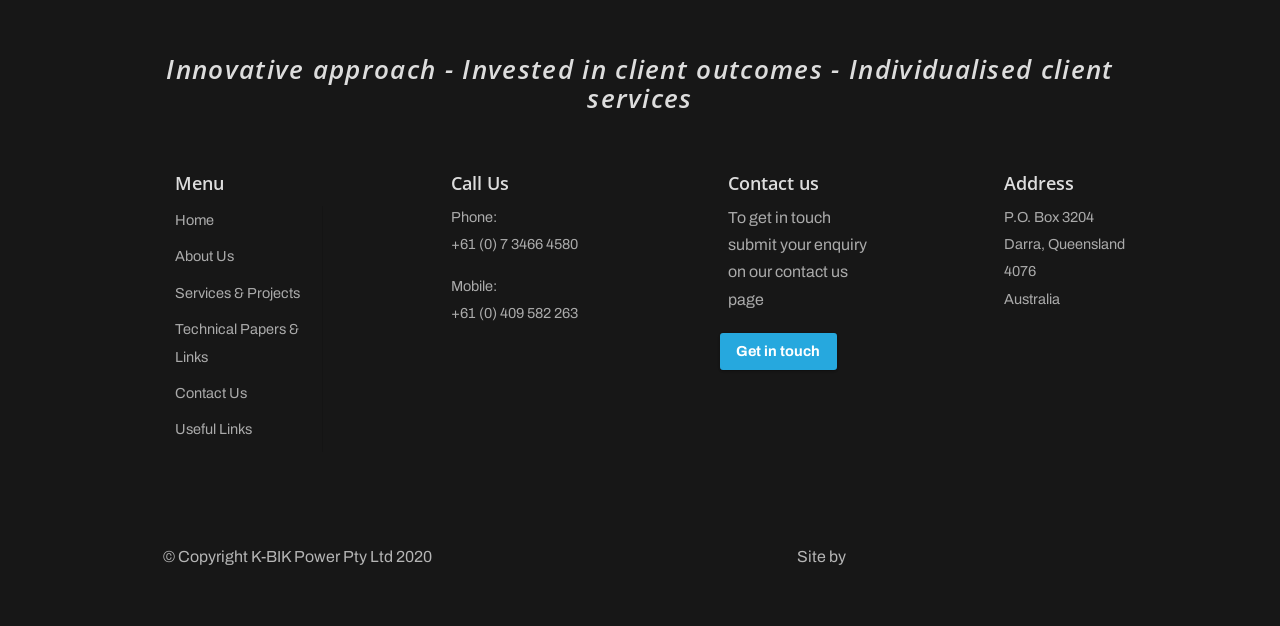Answer the question using only one word or a concise phrase: What is the company's address?

P.O. Box 3204, Darra, Queensland 4076, Australia